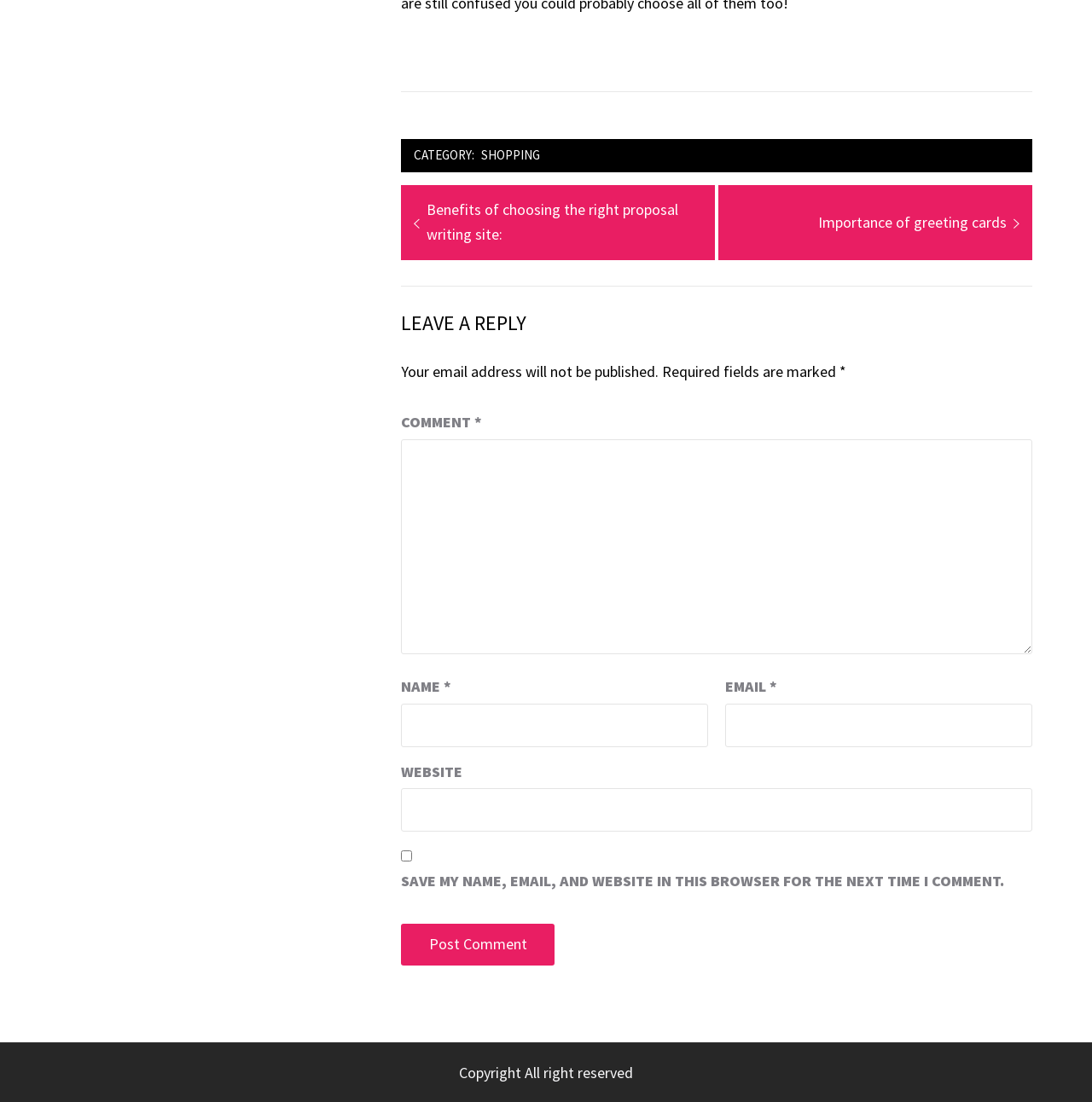Please give a succinct answer to the question in one word or phrase:
What is the function of the checkbox?

To save user information